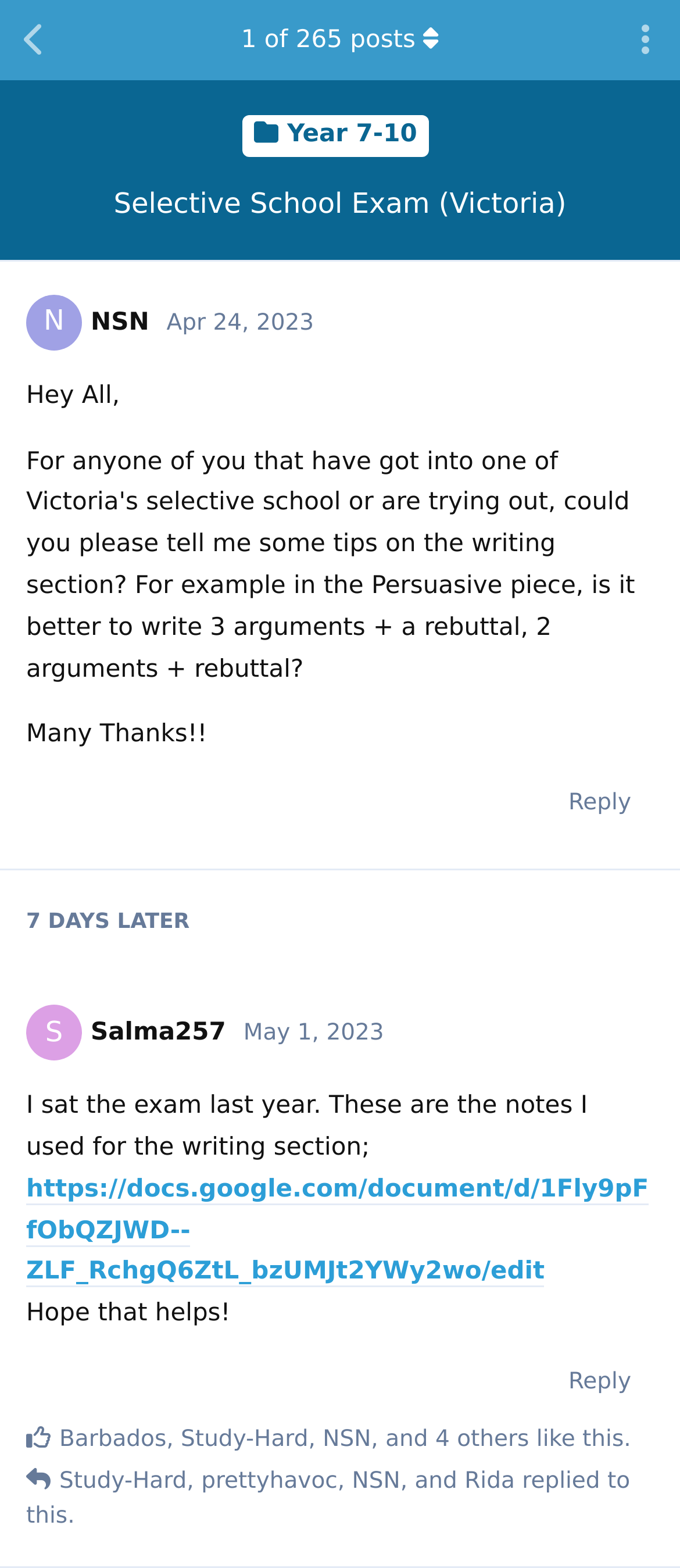What is the time of the first post?
Please give a detailed and elaborate explanation in response to the question.

The time of the first post can be found in the time element with the text 'Monday, April 24, 2023 9:16 AM' which is a child element of the link element with the text 'Apr 24, 2023' with the bounding box coordinates [0.245, 0.198, 0.462, 0.214].